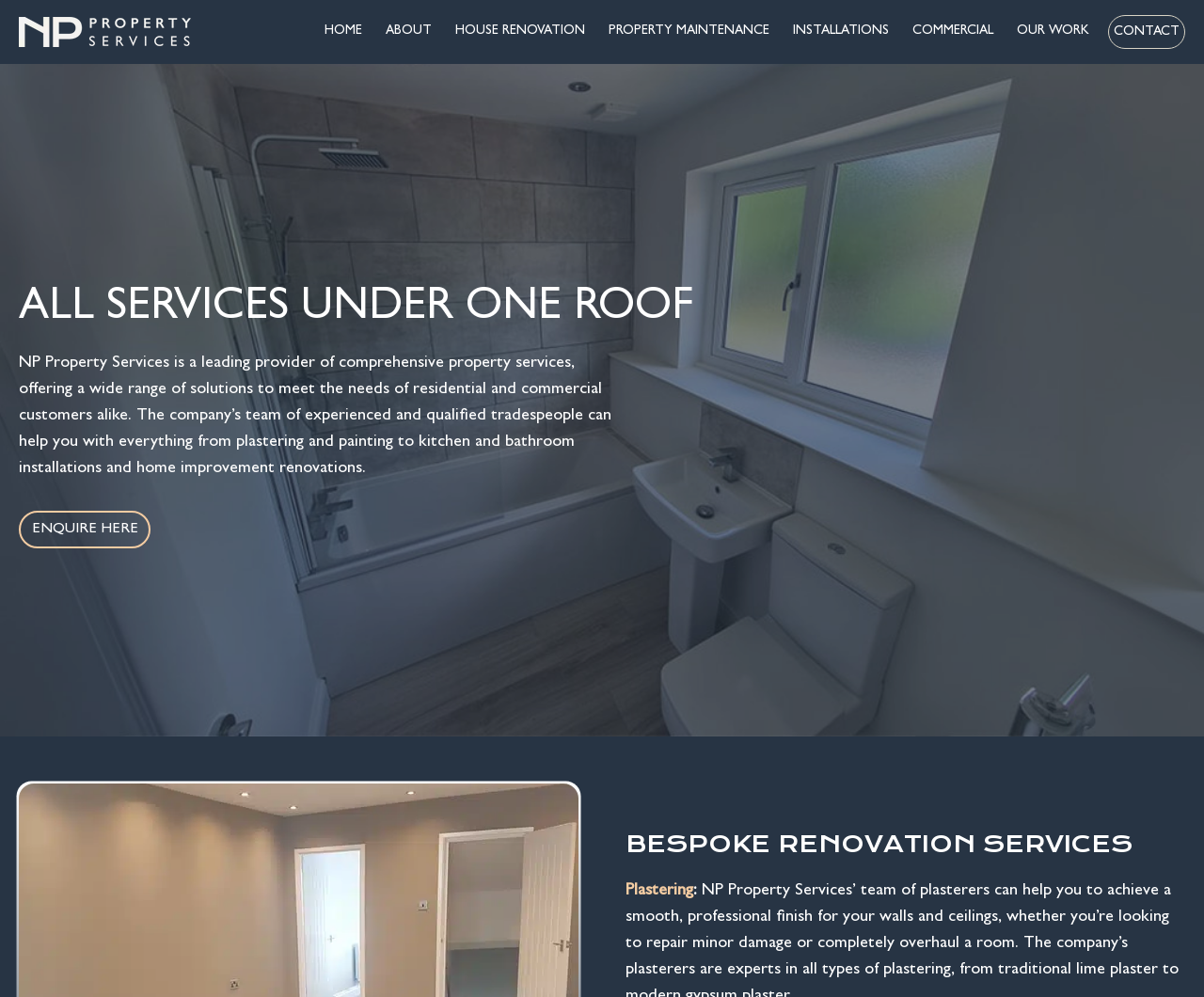Determine the bounding box coordinates for the clickable element to execute this instruction: "Learn more about 'HOUSE RENOVATION'". Provide the coordinates as four float numbers between 0 and 1, i.e., [left, top, right, bottom].

[0.378, 0.025, 0.486, 0.038]